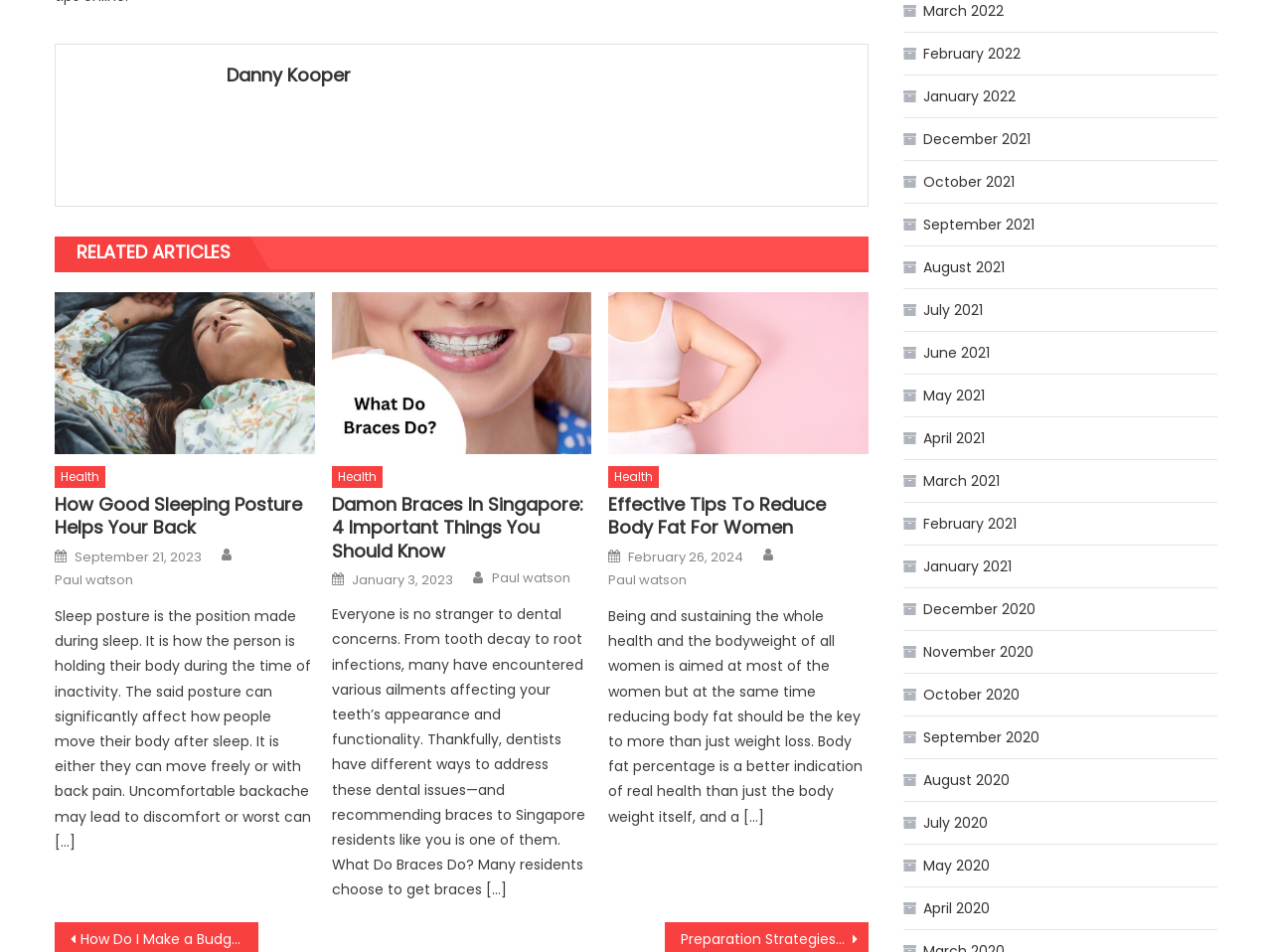Show the bounding box coordinates of the region that should be clicked to follow the instruction: "Check the 'Effective Tips To Reduce Body Fat For Women' article."

[0.478, 0.307, 0.683, 0.477]